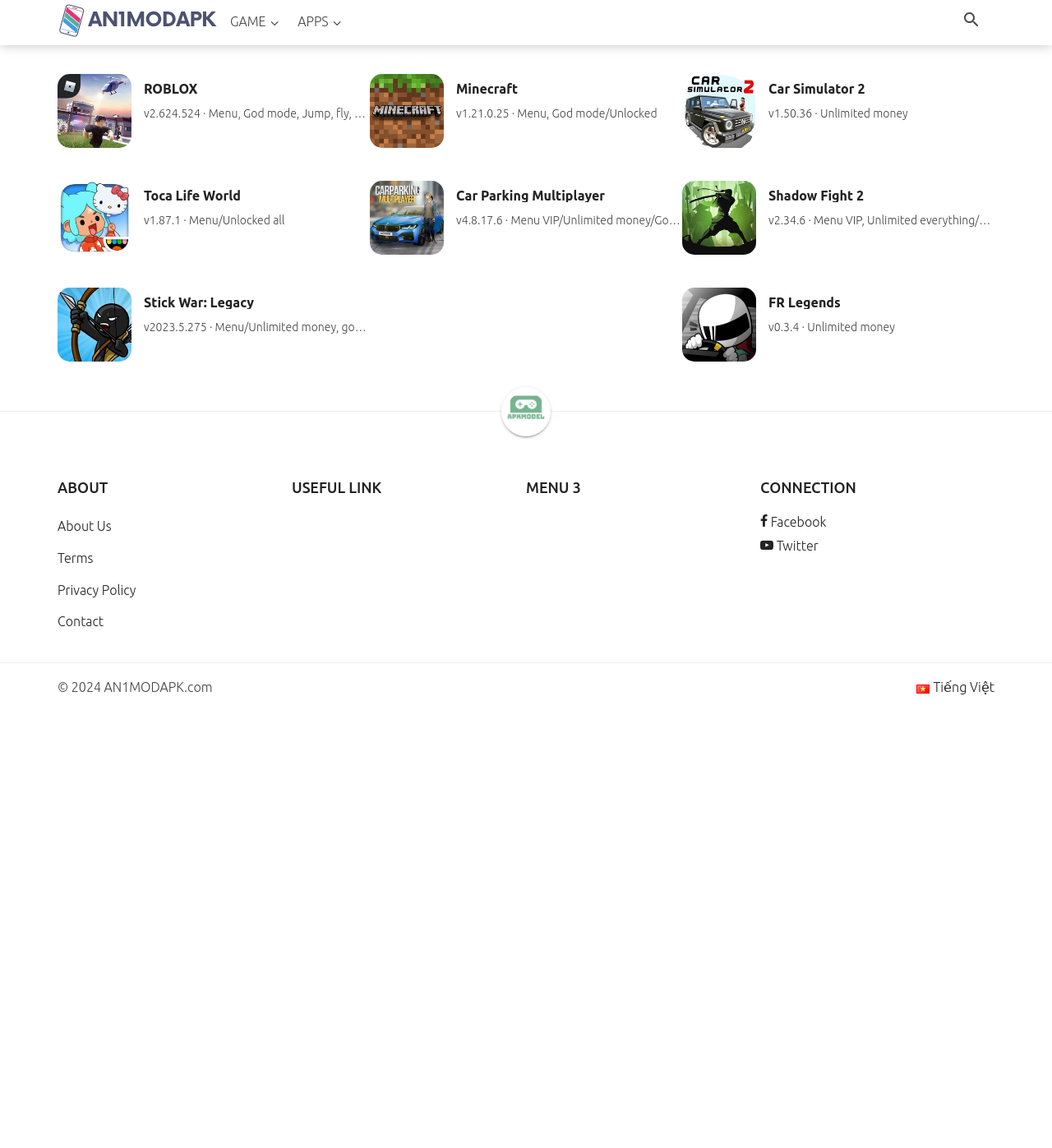Identify the bounding box for the UI element specified in this description: "About Us". The coordinates must be four float numbers between 0 and 1, formatted as [left, top, right, bottom].

[0.055, 0.452, 0.106, 0.465]